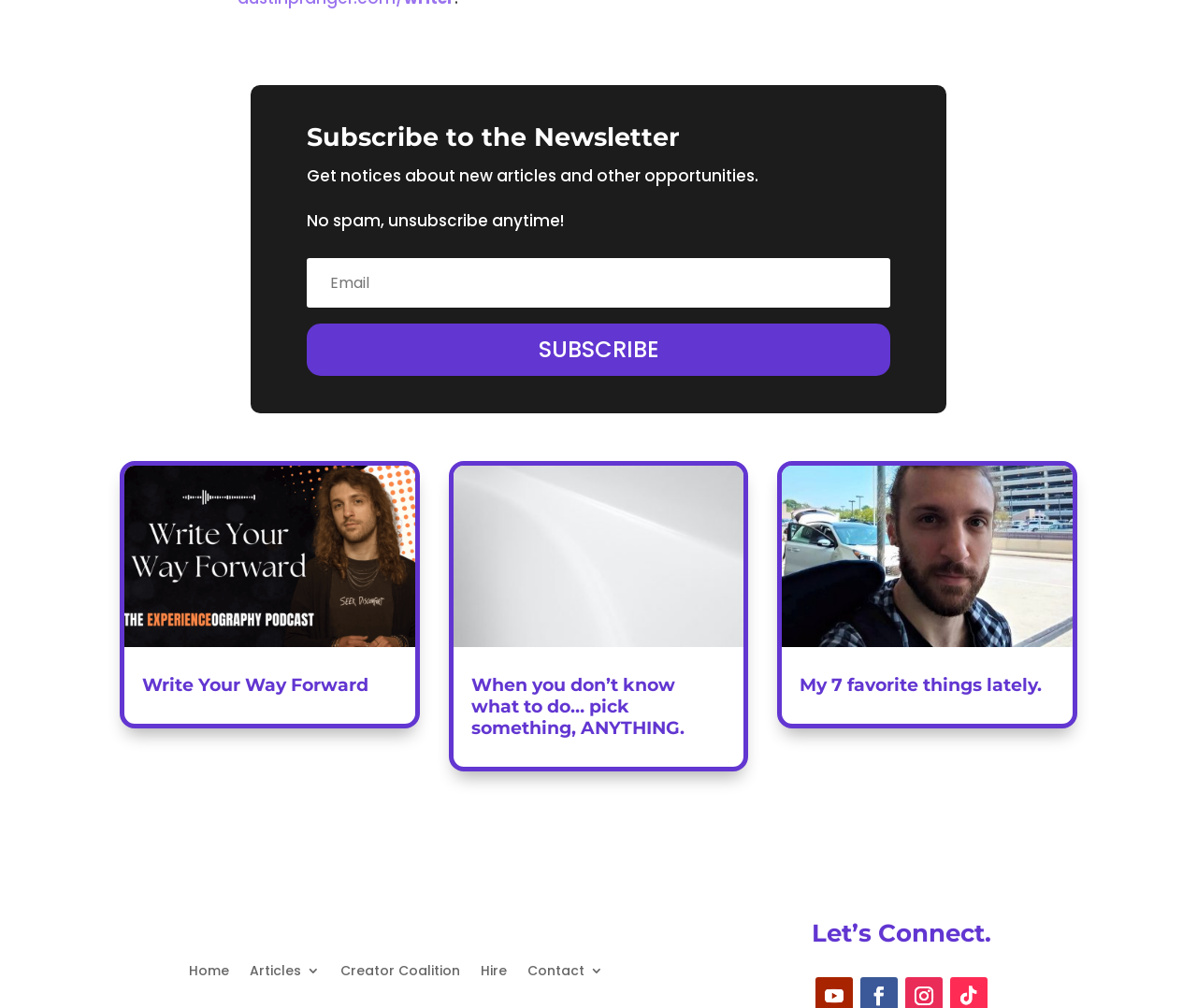Locate the bounding box coordinates of the element that needs to be clicked to carry out the instruction: "Read the article 'Write Your Way Forward'". The coordinates should be given as four float numbers ranging from 0 to 1, i.e., [left, top, right, bottom].

[0.103, 0.461, 0.348, 0.642]